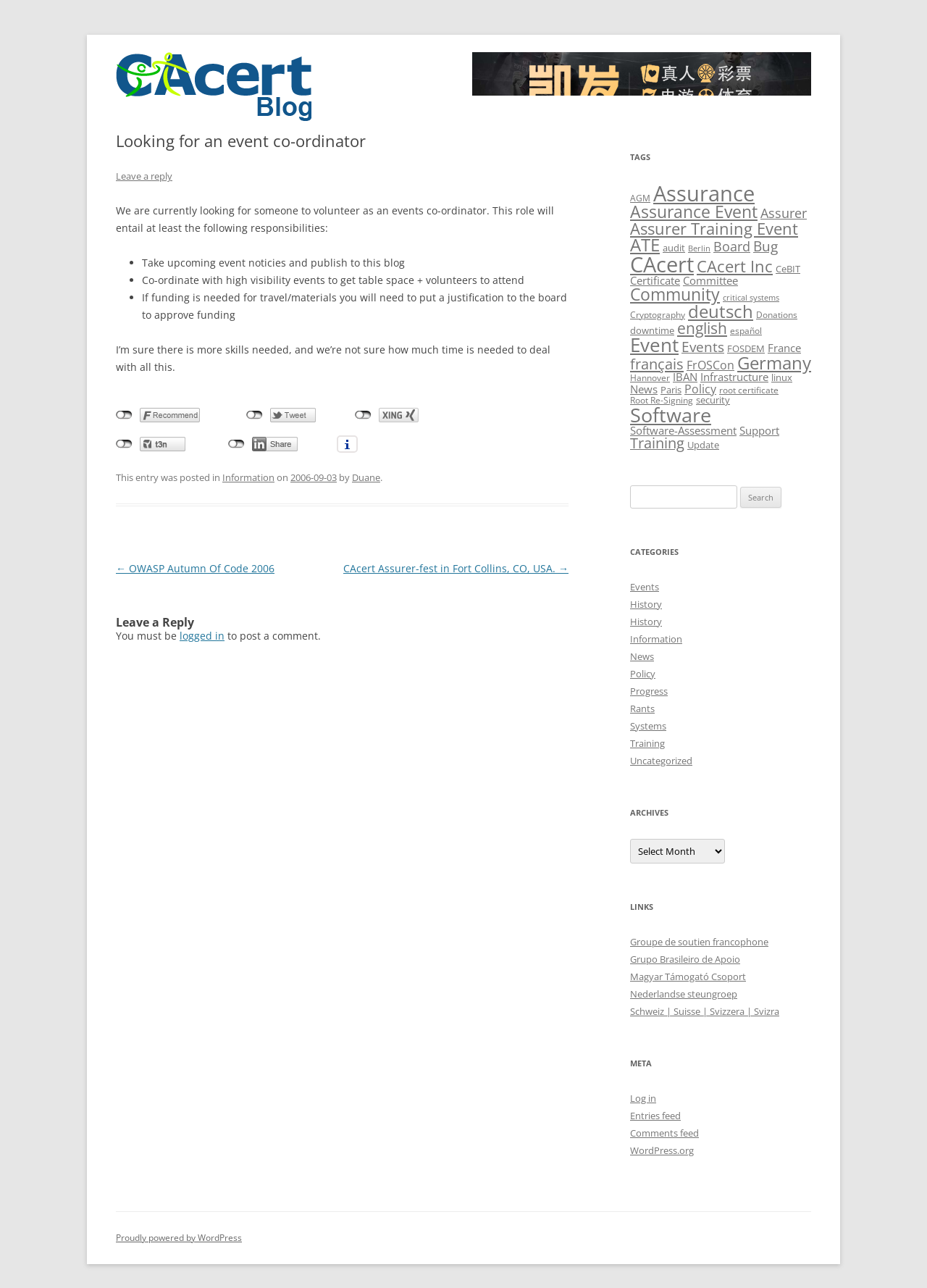Determine the bounding box coordinates in the format (top-left x, top-left y, bottom-right x, bottom-right y). Ensure all values are floating point numbers between 0 and 1. Identify the bounding box of the UI element described by: Magyar Támogató Csoport

[0.68, 0.753, 0.805, 0.763]